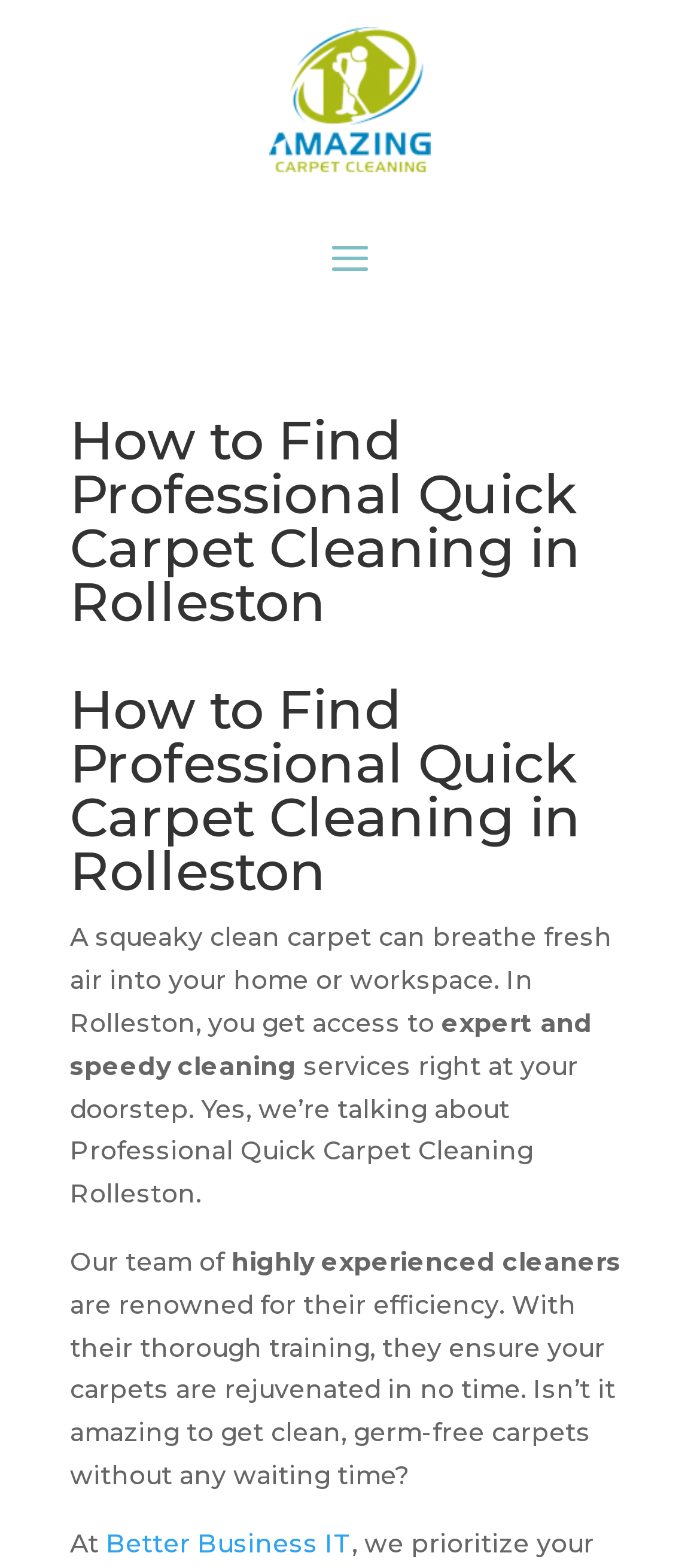What is the main topic of this webpage?
Using the information from the image, answer the question thoroughly.

Based on the headings and text content, it is clear that the main topic of this webpage is carpet cleaning, specifically in Rolleston.